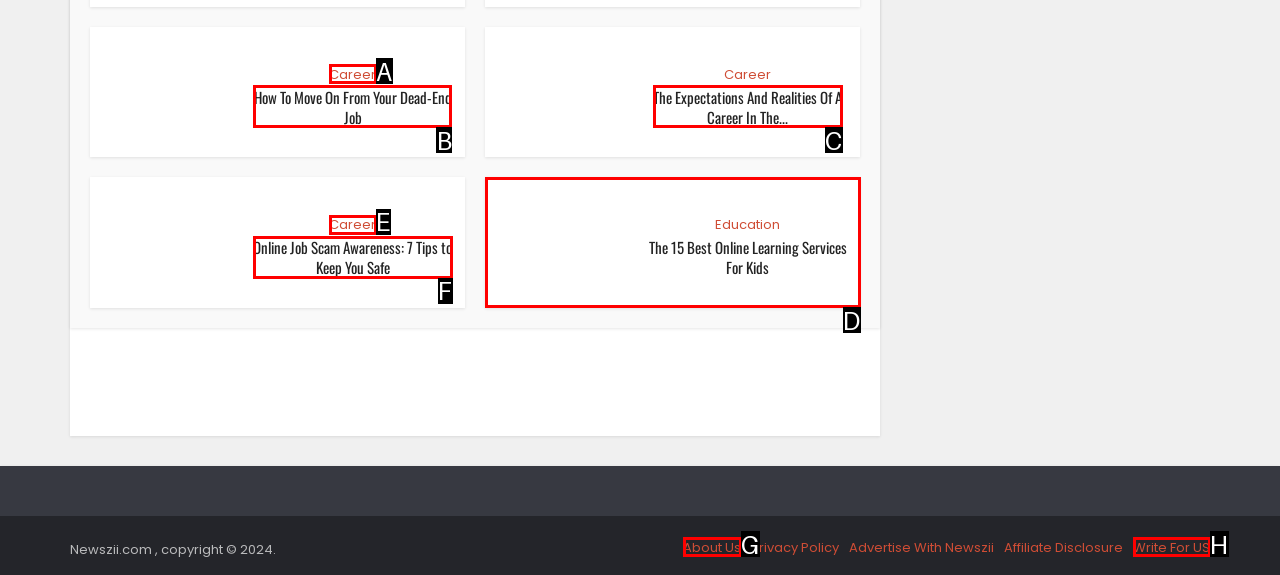Which choice should you pick to execute the task: Explore the best online learning services for kids
Respond with the letter associated with the correct option only.

D